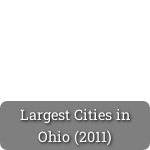Detail everything you observe in the image.

An informative banner highlighting the topic "Largest Cities in Ohio (2011)" is depicted, featuring a clean and minimalist design. The text is clearly presented in a contrasting color against the background, ensuring easy readability. This banner is likely part of a larger article or section that focuses on demographic or geographic insights regarding Ohio's urban landscape for the year 2011. The design suggests an academic or analytical context, appealing to readers interested in statistics and urban studies.